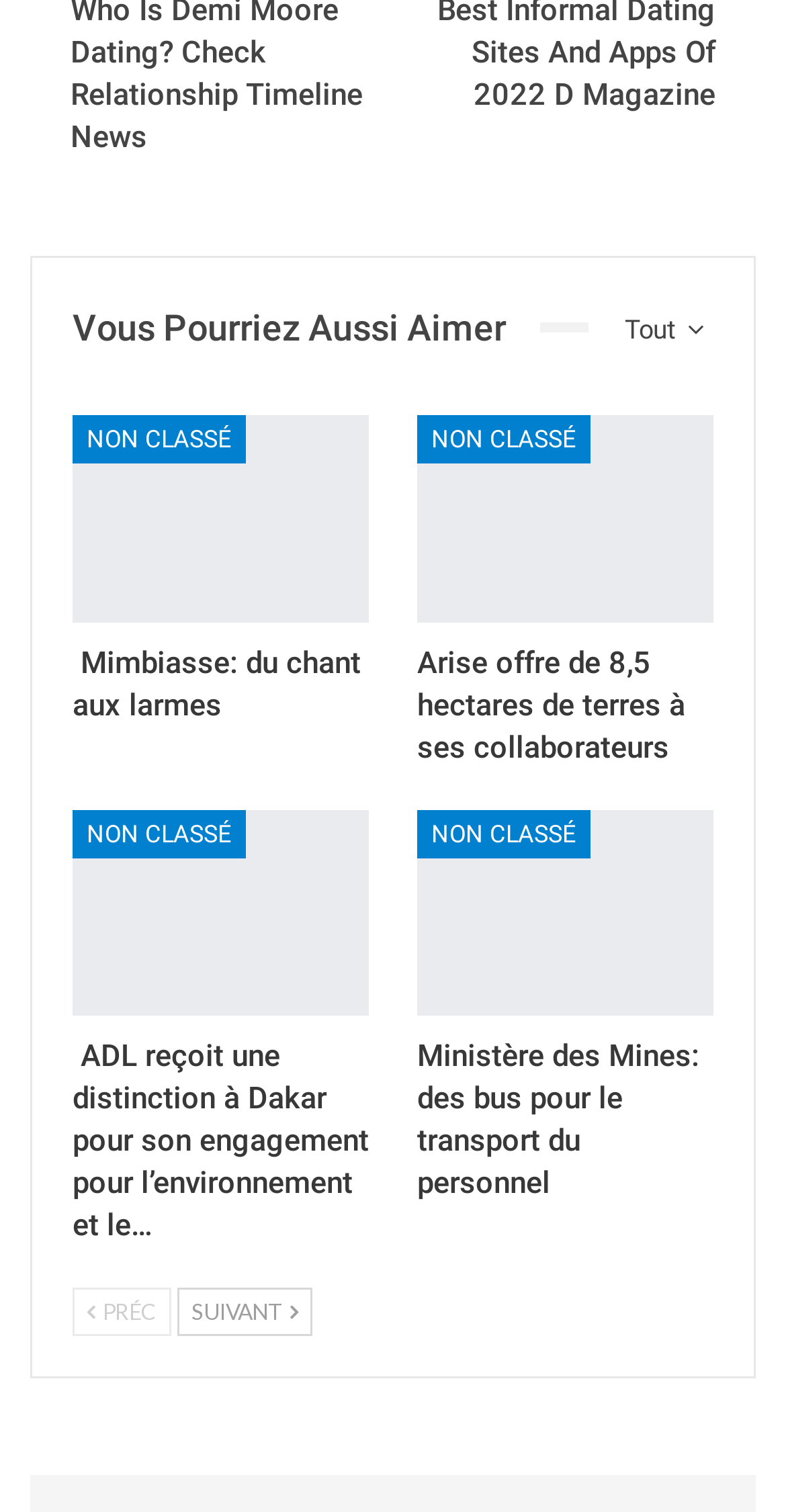Please provide a brief answer to the question using only one word or phrase: 
What is the title of the first article?

Mimbiasse: du chant aux larmes